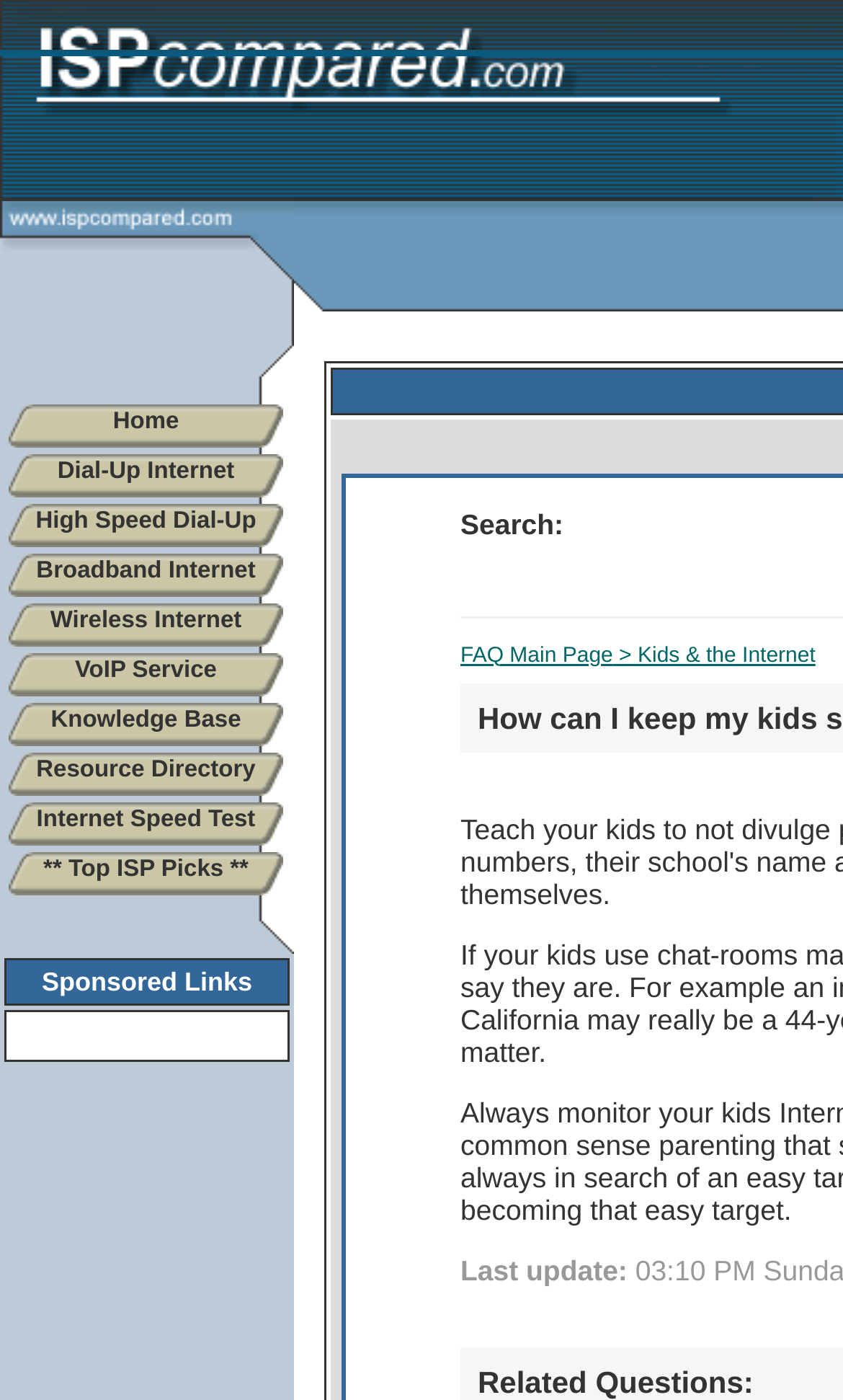Please mark the clickable region by giving the bounding box coordinates needed to complete this instruction: "Go to Home".

[0.01, 0.289, 0.336, 0.32]